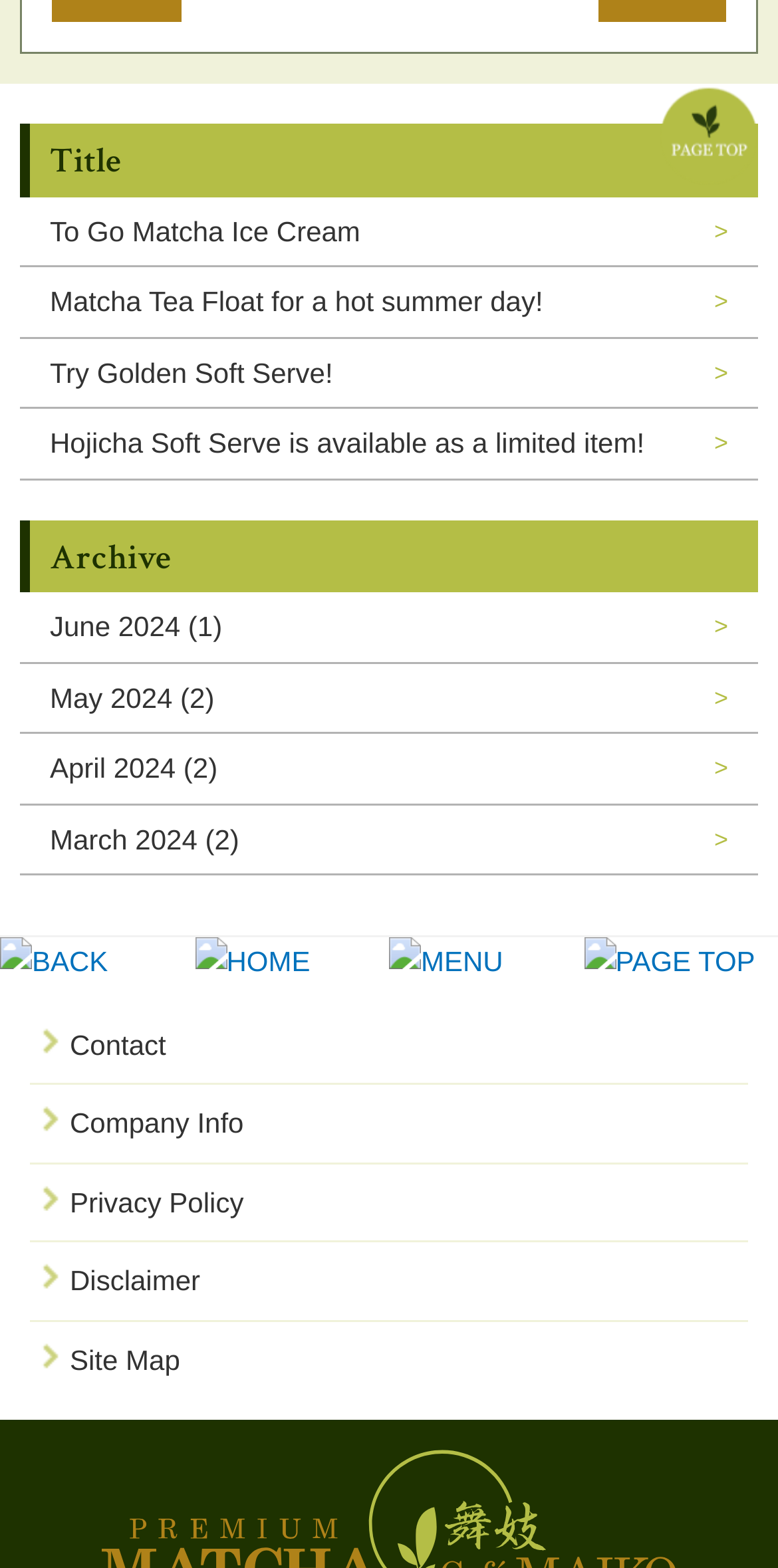Please give a succinct answer to the question in one word or phrase:
What is the main category of the links in the top section?

Menu